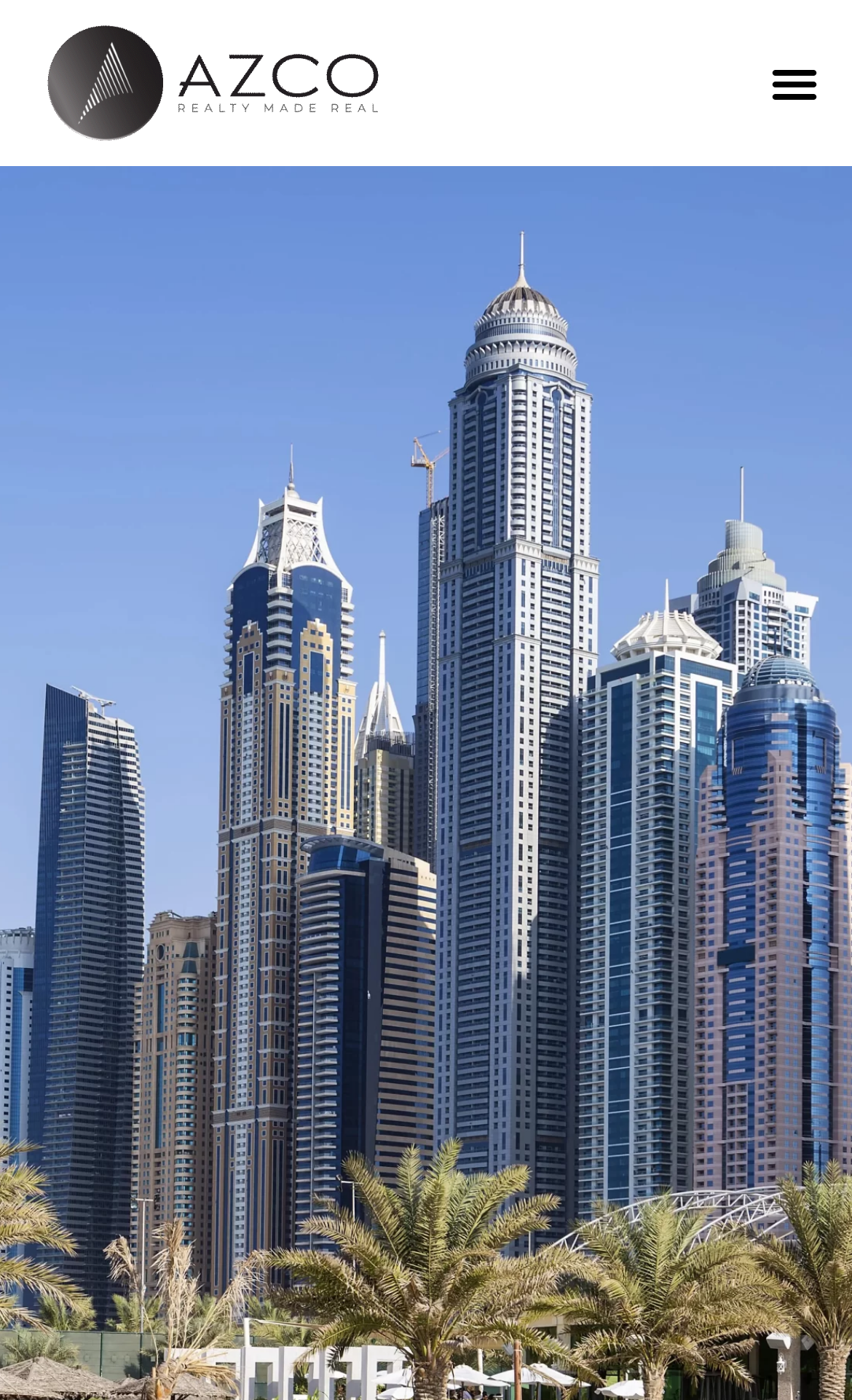Determine the primary headline of the webpage.

Affordable Living In Dubai: 6 Affordable Communities To Rent An Apartment In Dubai